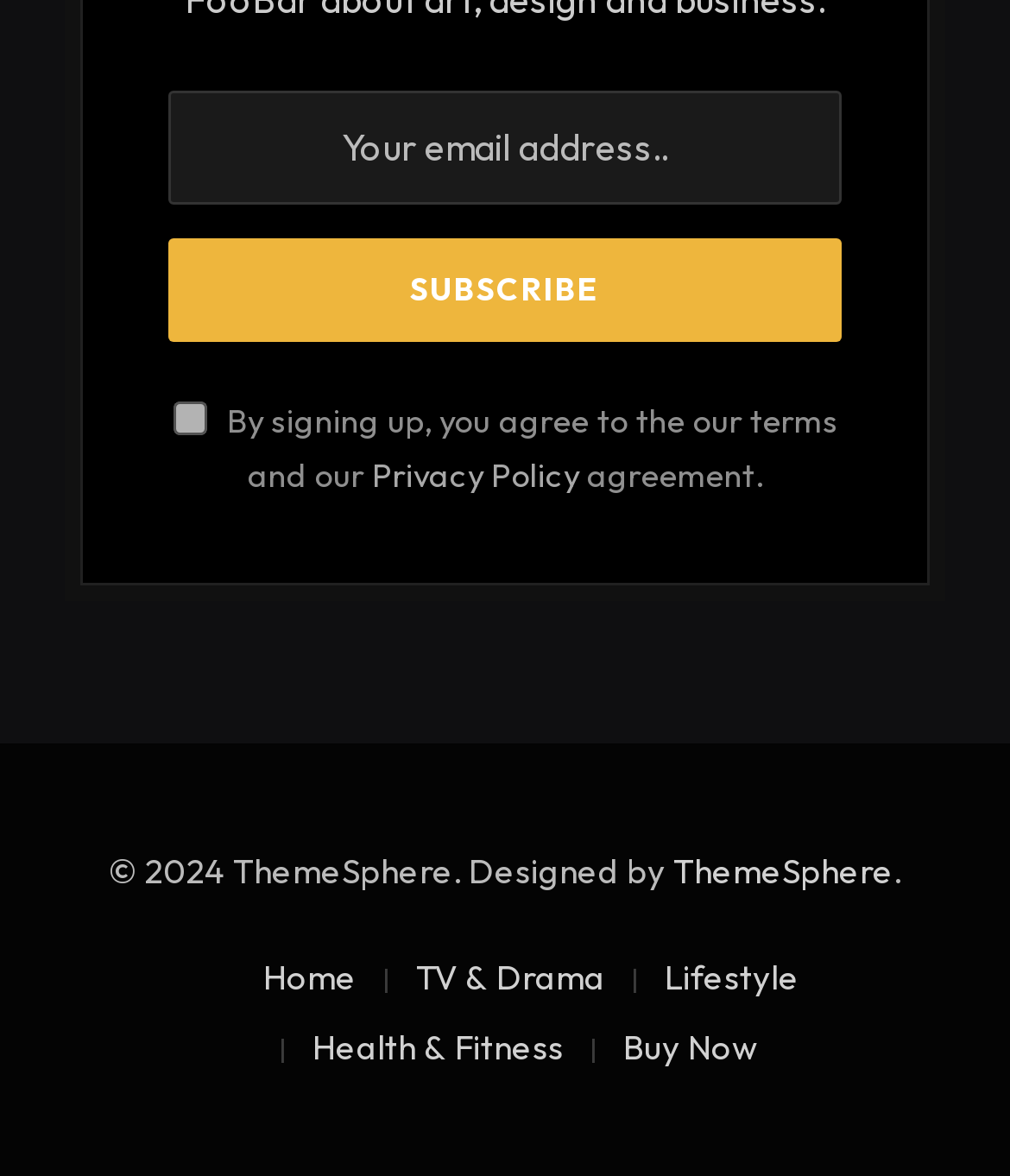Please locate the clickable area by providing the bounding box coordinates to follow this instruction: "Subscribe to the newsletter".

[0.167, 0.202, 0.833, 0.29]